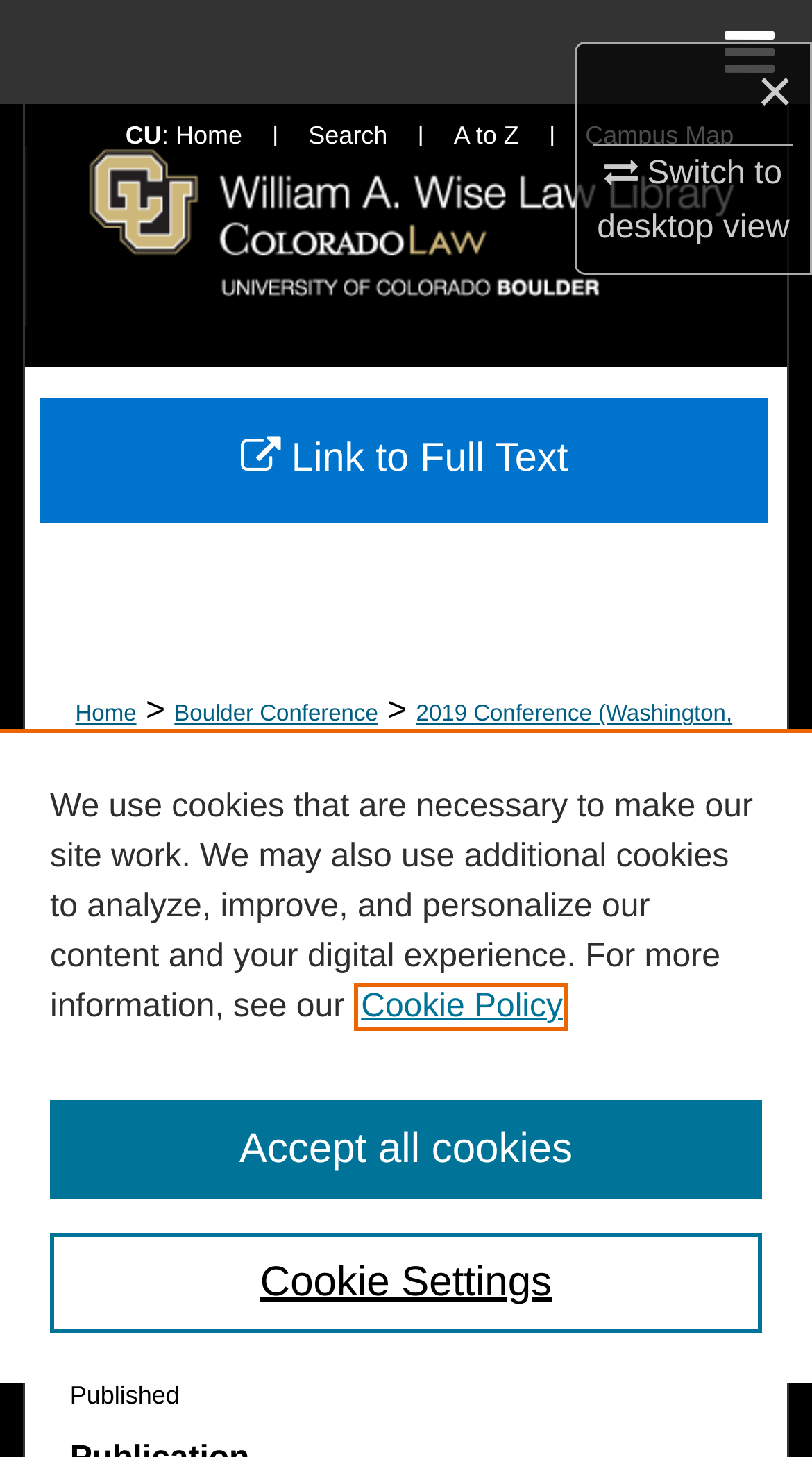Predict the bounding box of the UI element based on this description: "JC Turner Figures".

None